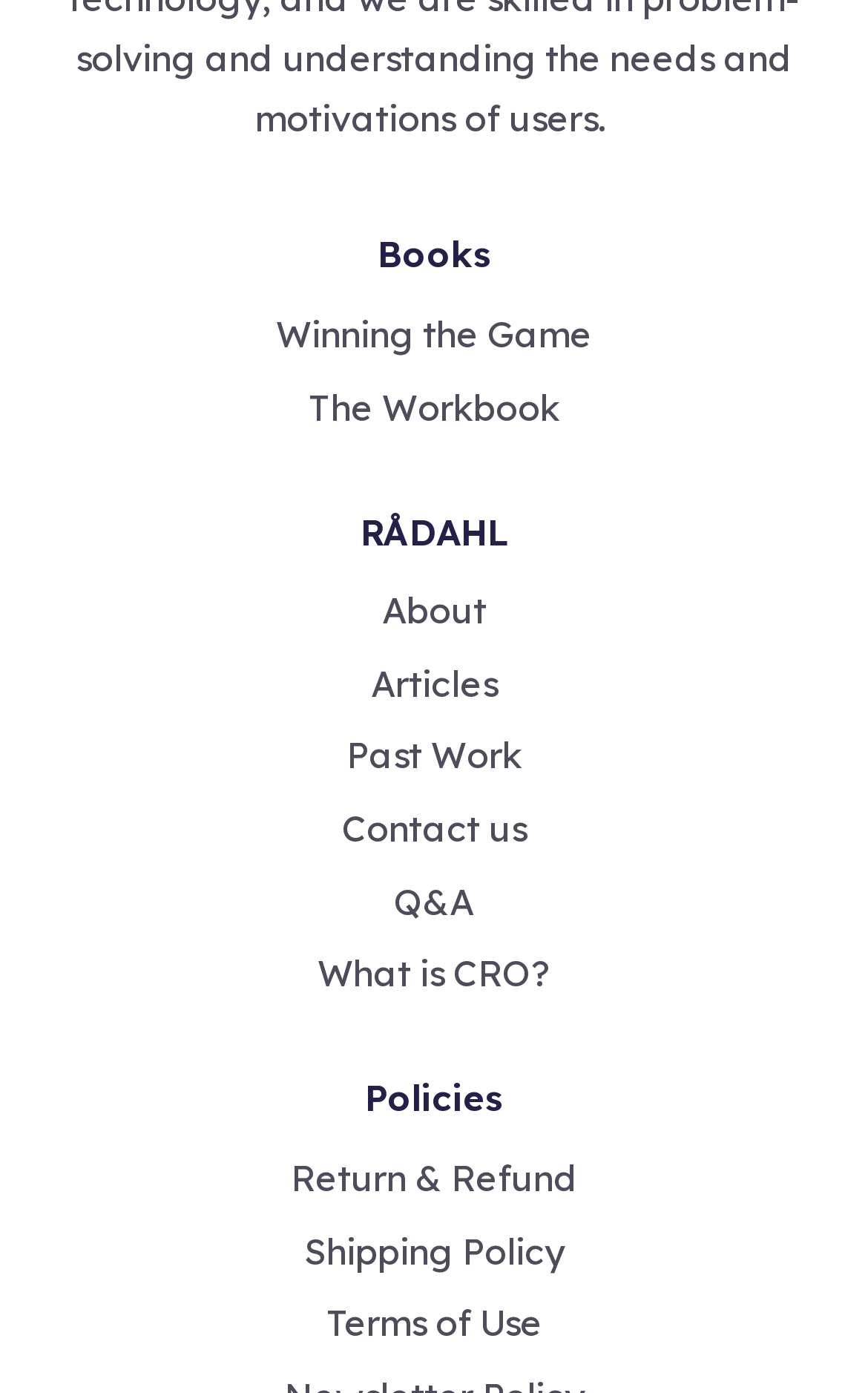Can you pinpoint the bounding box coordinates for the clickable element required for this instruction: "Read 'Policies'"? The coordinates should be four float numbers between 0 and 1, i.e., [left, top, right, bottom].

[0.421, 0.773, 0.579, 0.804]